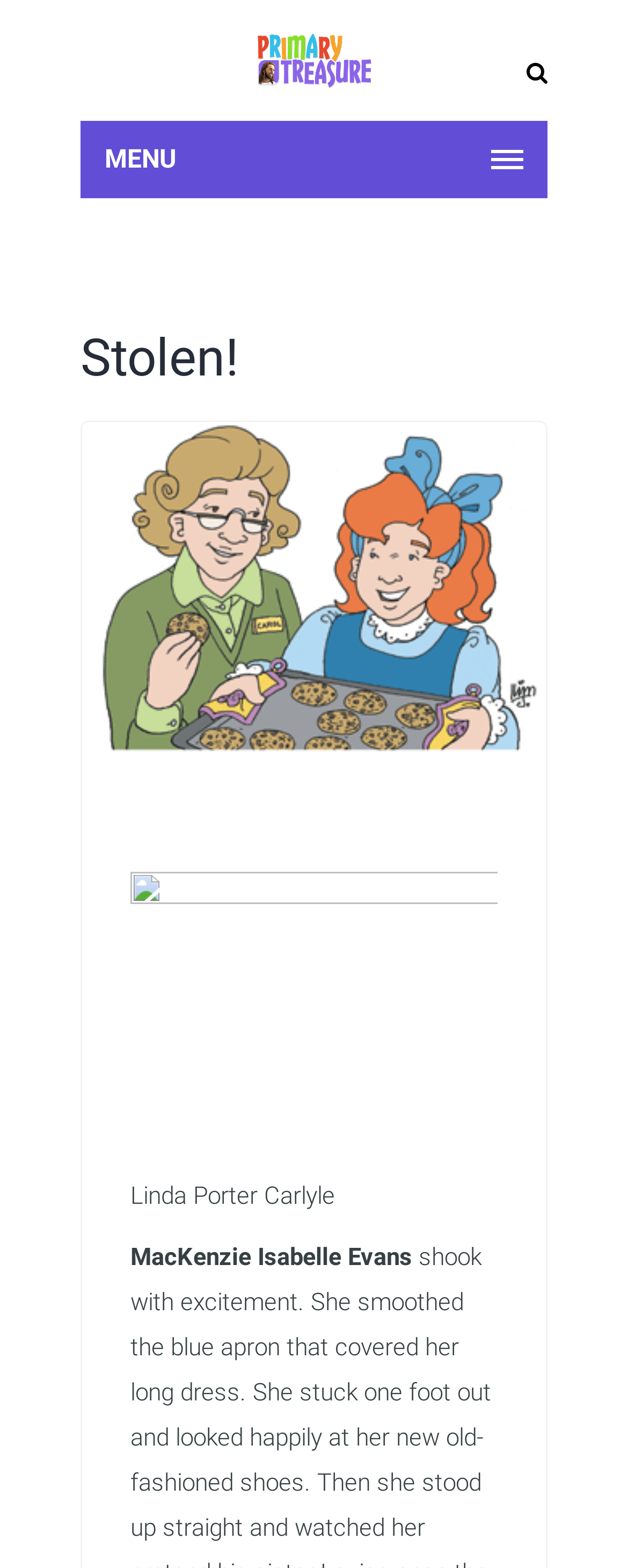Provide the bounding box coordinates of the HTML element this sentence describes: "title="PrimaryTreasure.com"". The bounding box coordinates consist of four float numbers between 0 and 1, i.e., [left, top, right, bottom].

[0.128, 0.021, 0.872, 0.057]